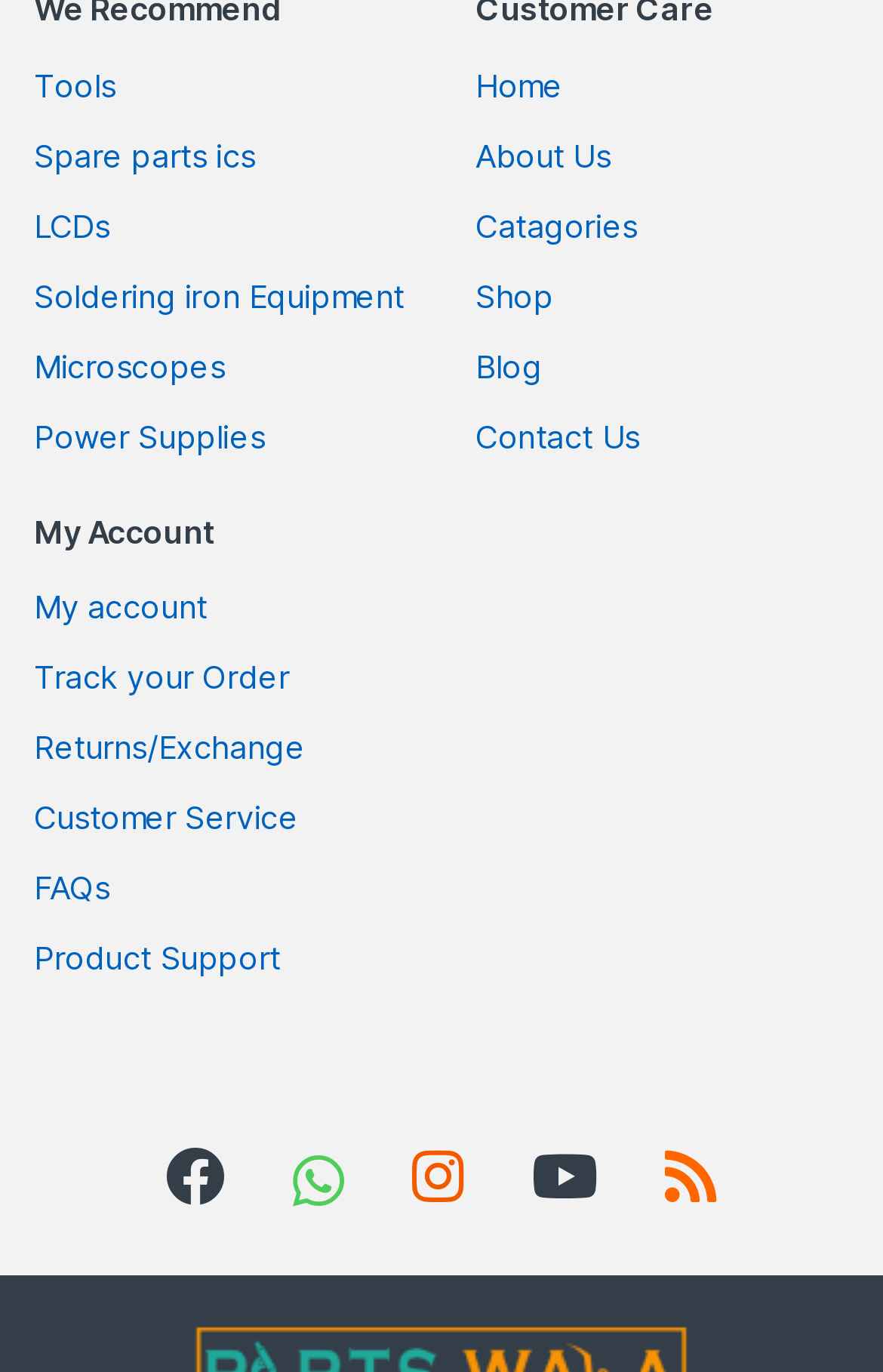Please provide a short answer using a single word or phrase for the question:
How many links are there in the top-left section?

6